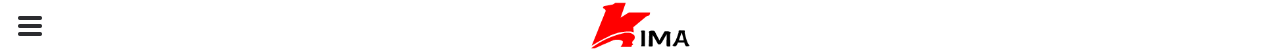What type of products does Kima Chemical Co., Ltd. produce?
Provide a detailed and well-explained answer to the question.

The caption states that Kima Chemical Co., Ltd. produces cellulose ethers and related chemical products, which are specifically catered to markets such as cosmetics and beyond.